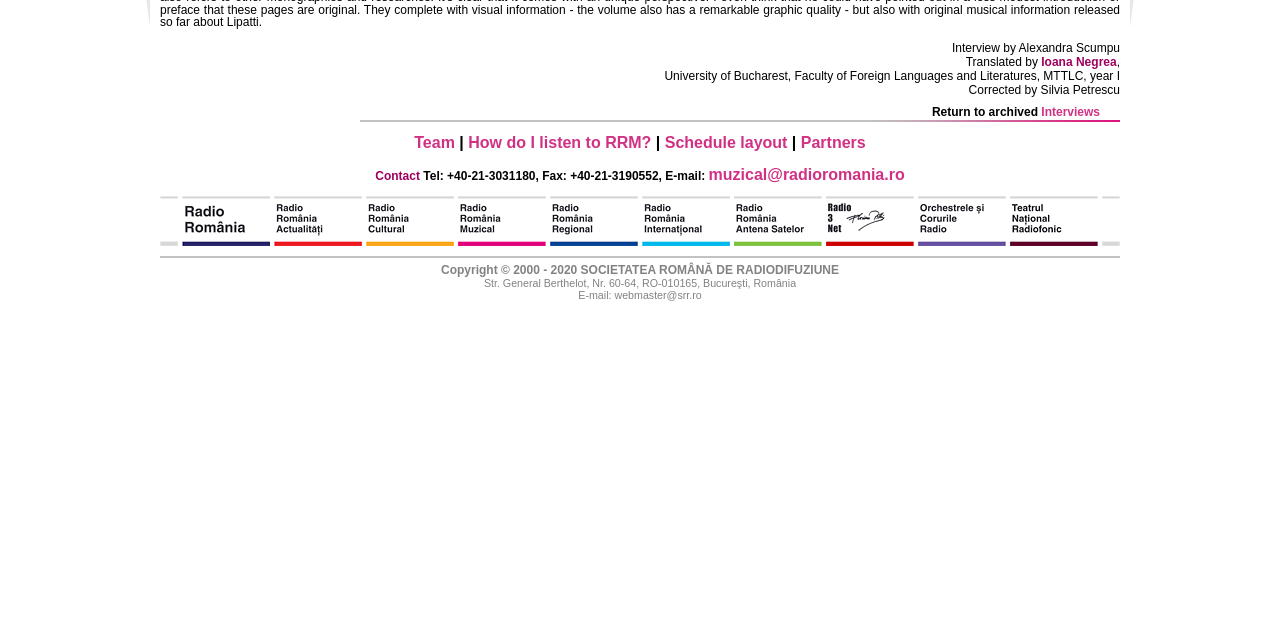Extract the bounding box coordinates for the described element: "Schedule layout". The coordinates should be represented as four float numbers between 0 and 1: [left, top, right, bottom].

[0.519, 0.21, 0.615, 0.236]